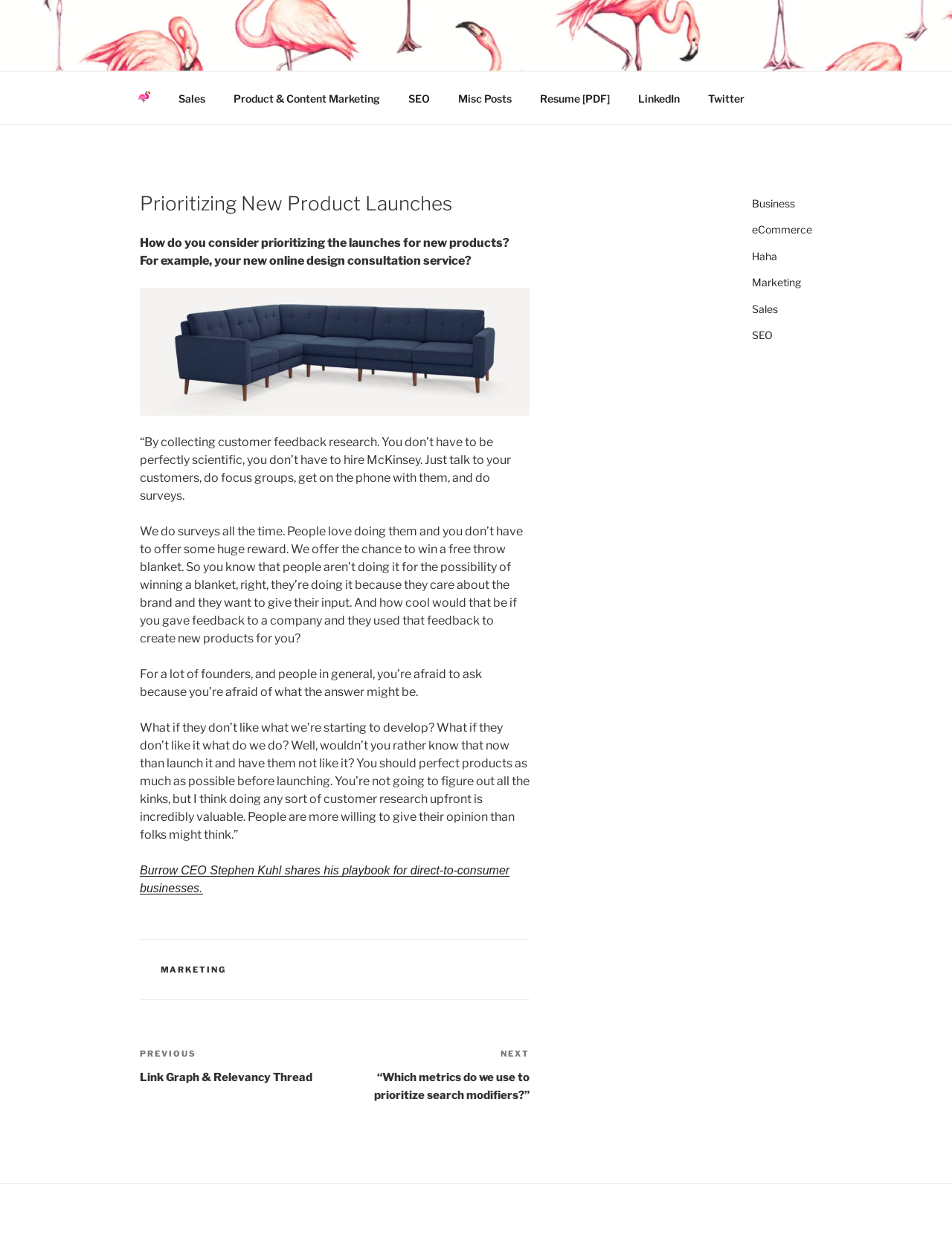Show me the bounding box coordinates of the clickable region to achieve the task as per the instruction: "Navigate to the 'Sales' page".

[0.173, 0.065, 0.229, 0.094]